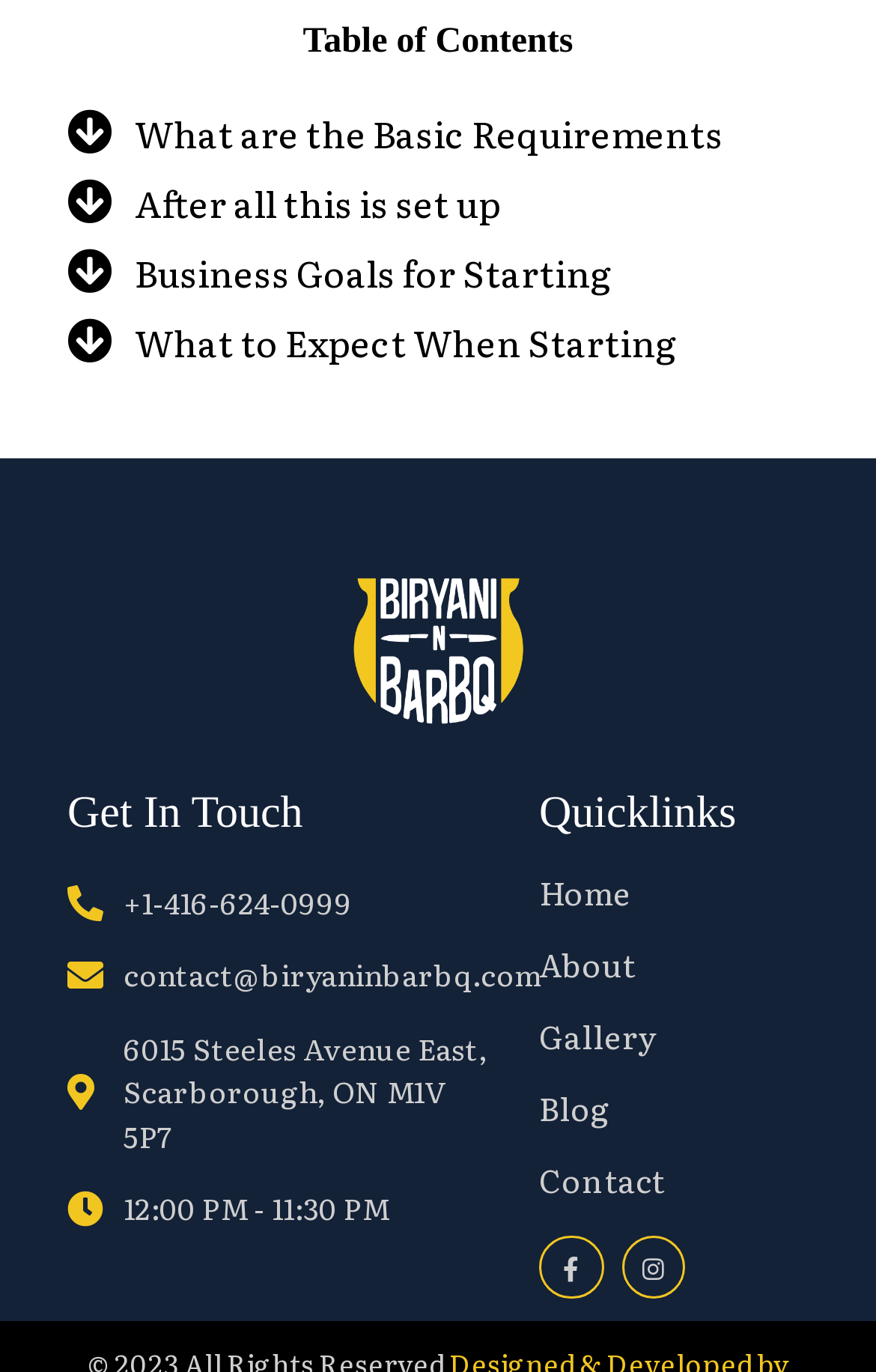What is the name of the logo image?
Look at the screenshot and respond with one word or a short phrase.

Biryani-N-Barbq-white-logo